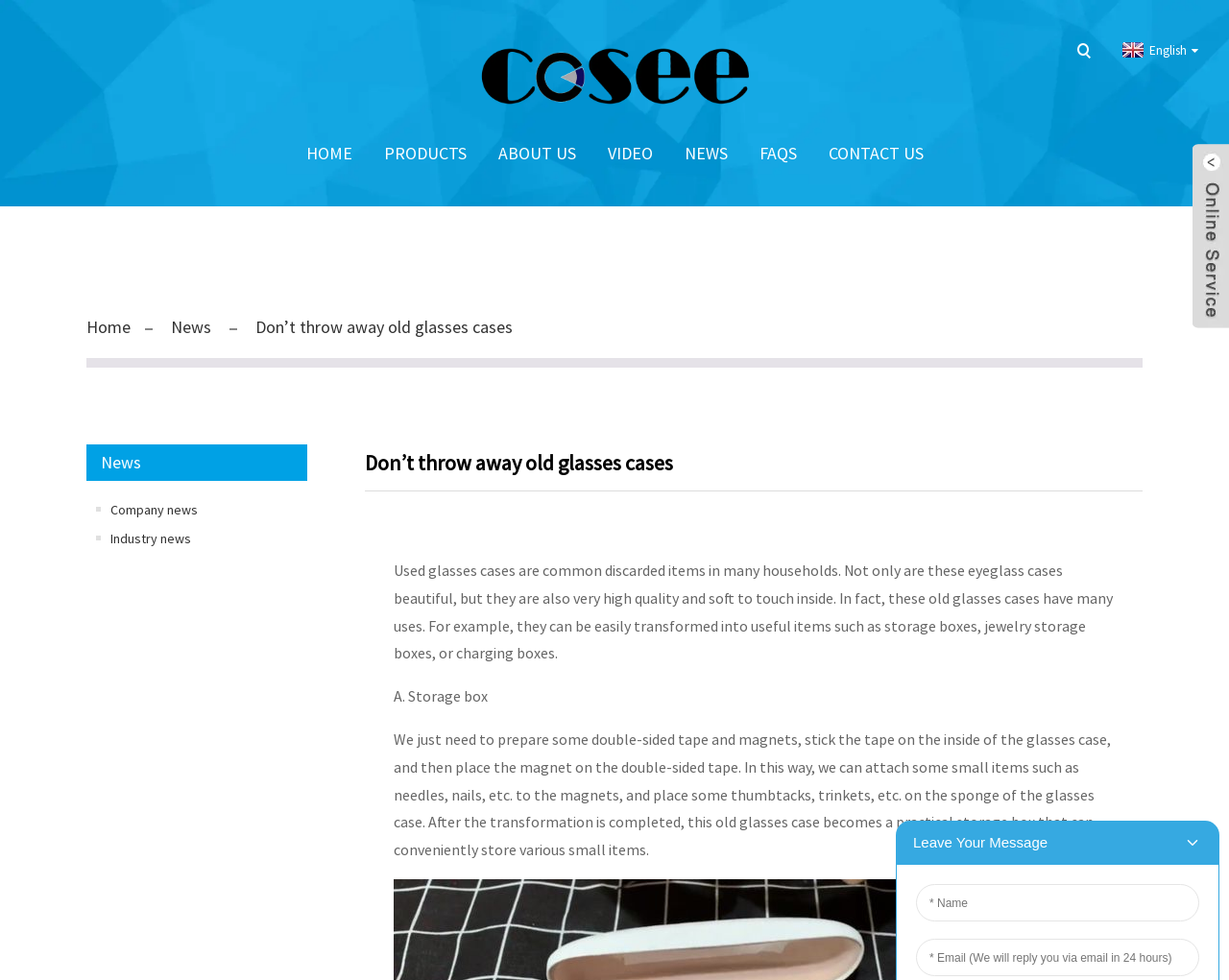Observe the image and answer the following question in detail: What is the quality of the old glasses cases mentioned on this webpage?

The webpage content describes the old glasses cases as not only beautiful but also very high quality and soft to touch inside, which makes them suitable for transformation into useful items.